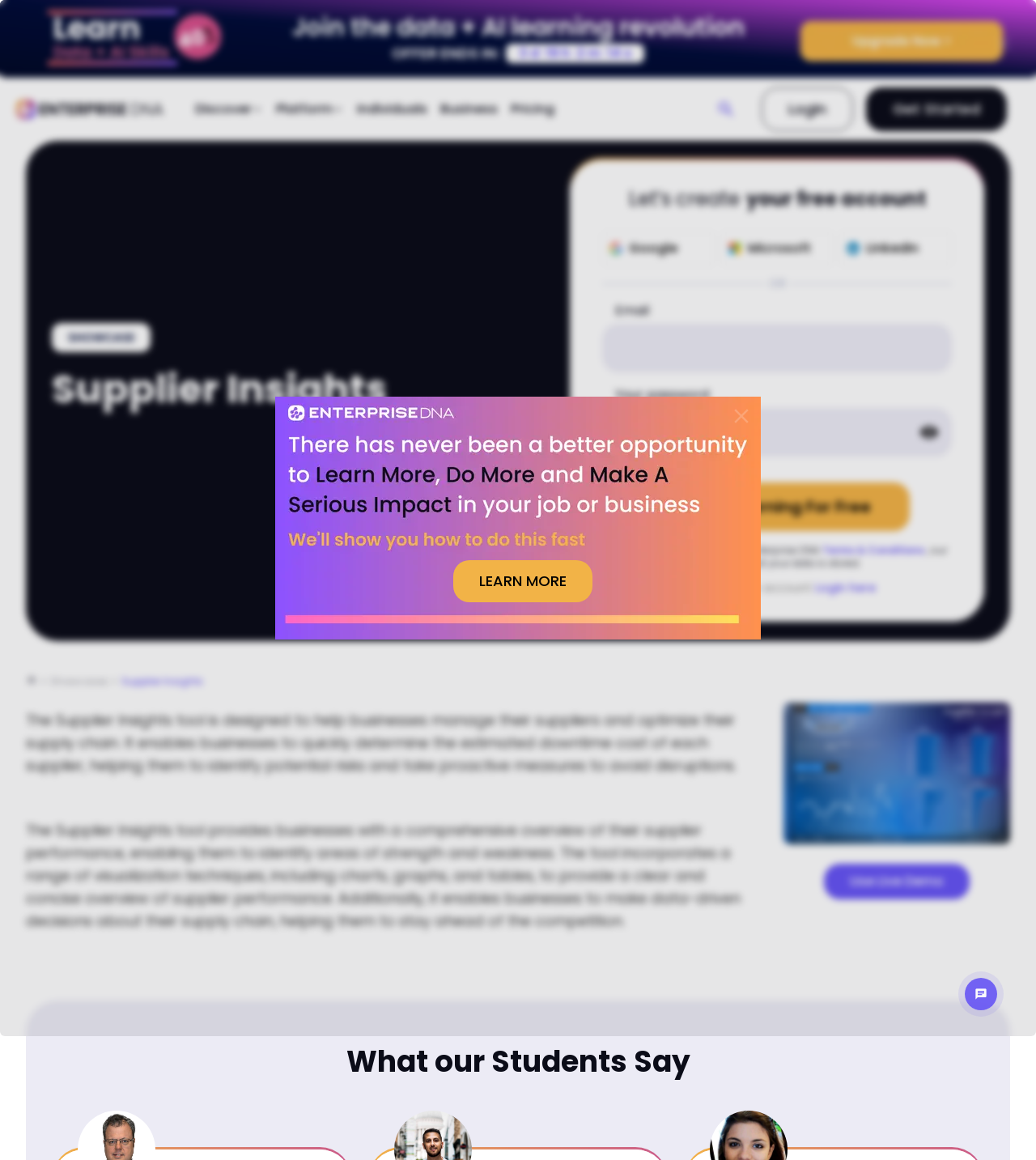Pinpoint the bounding box coordinates of the clickable area necessary to execute the following instruction: "Get started with Enterprise DNA". The coordinates should be given as four float numbers between 0 and 1, namely [left, top, right, bottom].

[0.836, 0.075, 0.972, 0.113]